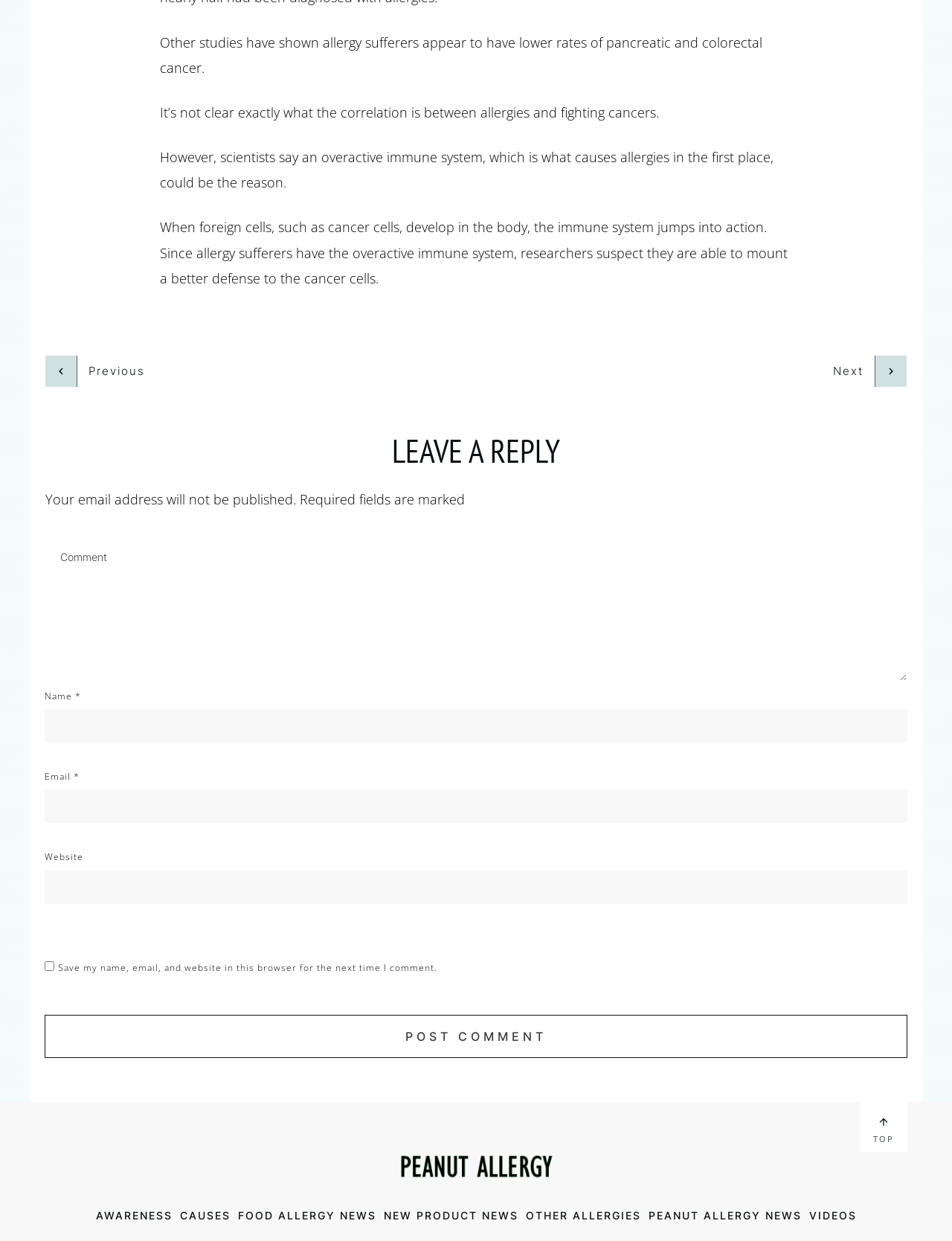Based on the element description, predict the bounding box coordinates (top-left x, top-left y, bottom-right x, bottom-right y) for the UI element in the screenshot: Food Allergy News

[0.25, 0.971, 0.395, 0.988]